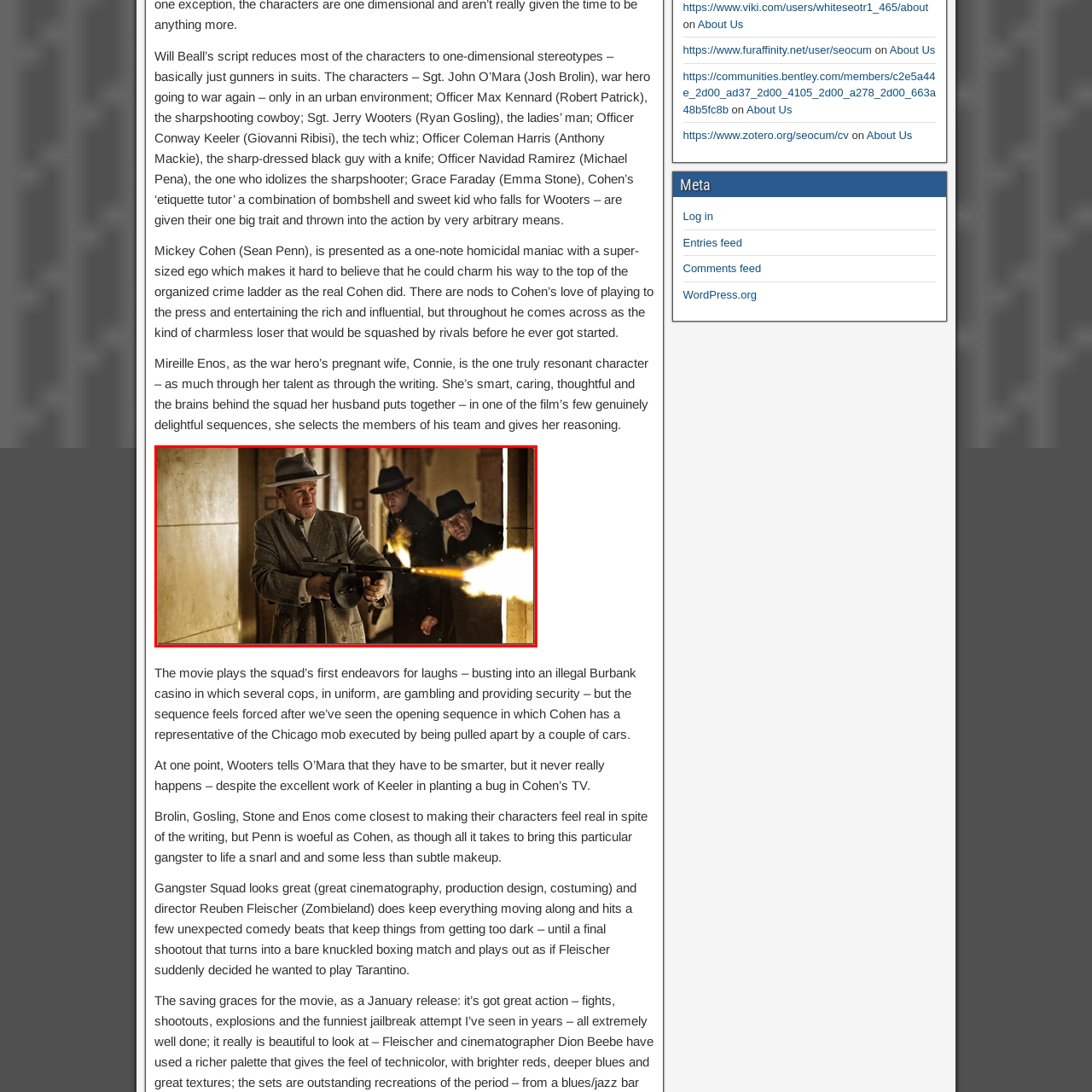Look closely at the image within the red bounding box, What is the time period depicted in the film? Respond with a single word or short phrase.

Historical